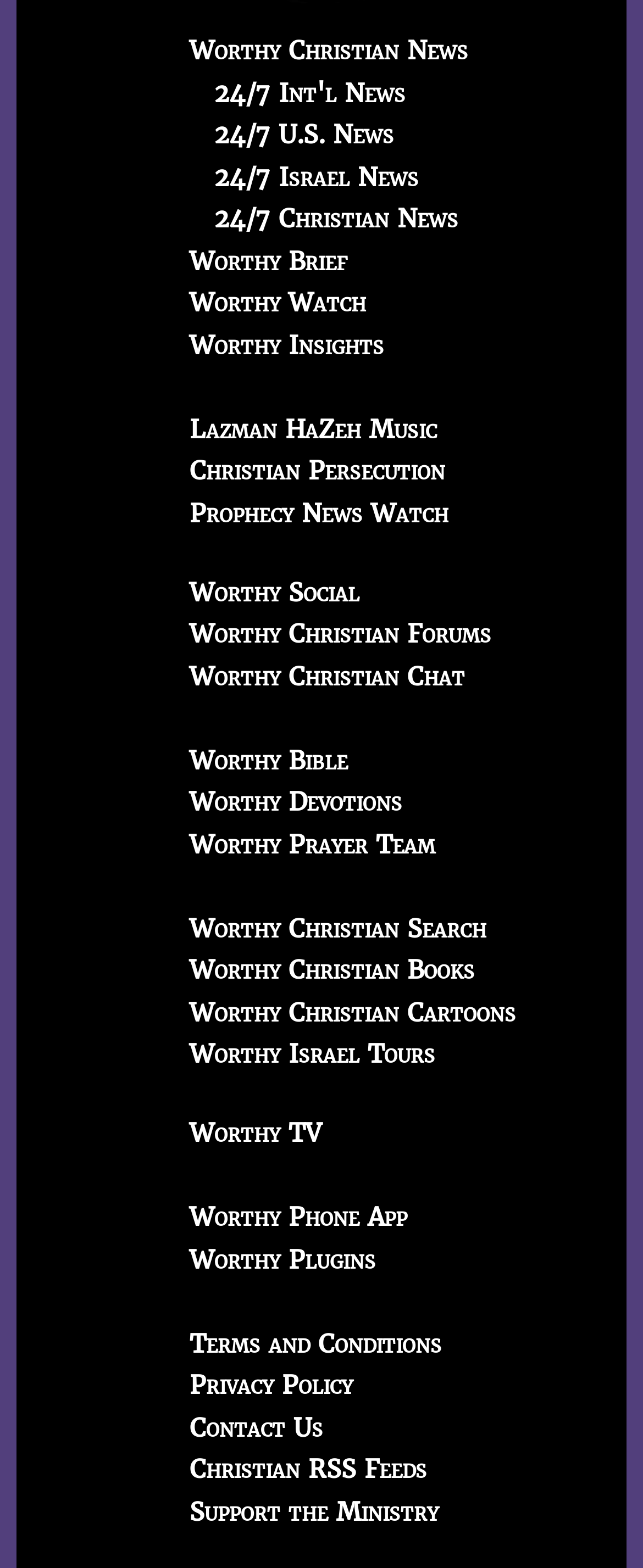Locate the bounding box coordinates for the element described below: "Worthy Brief". The coordinates must be four float values between 0 and 1, formatted as [left, top, right, bottom].

[0.295, 0.157, 0.541, 0.176]